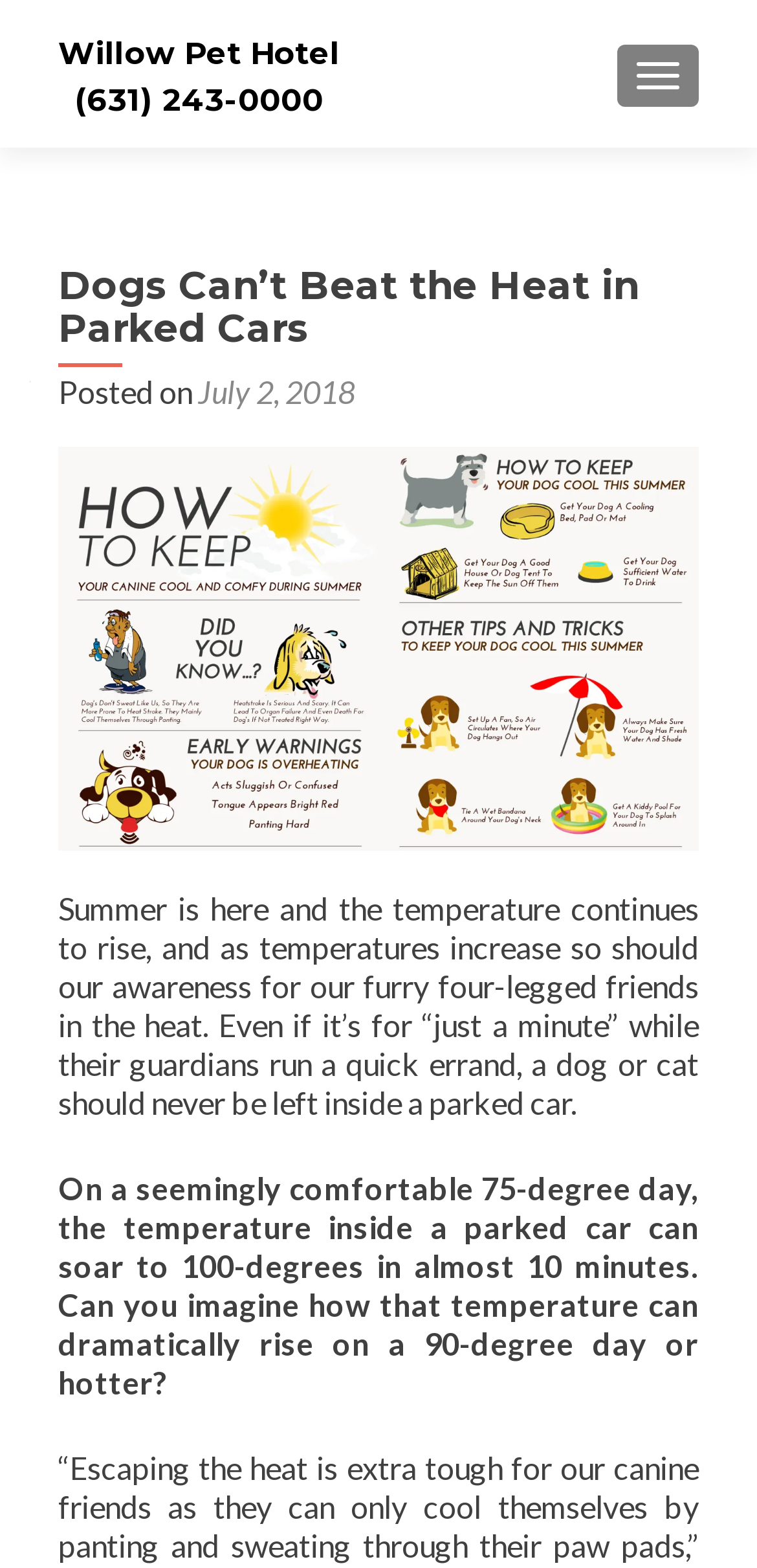What is the date of the posted article?
Look at the image and provide a short answer using one word or a phrase.

July 2, 2018